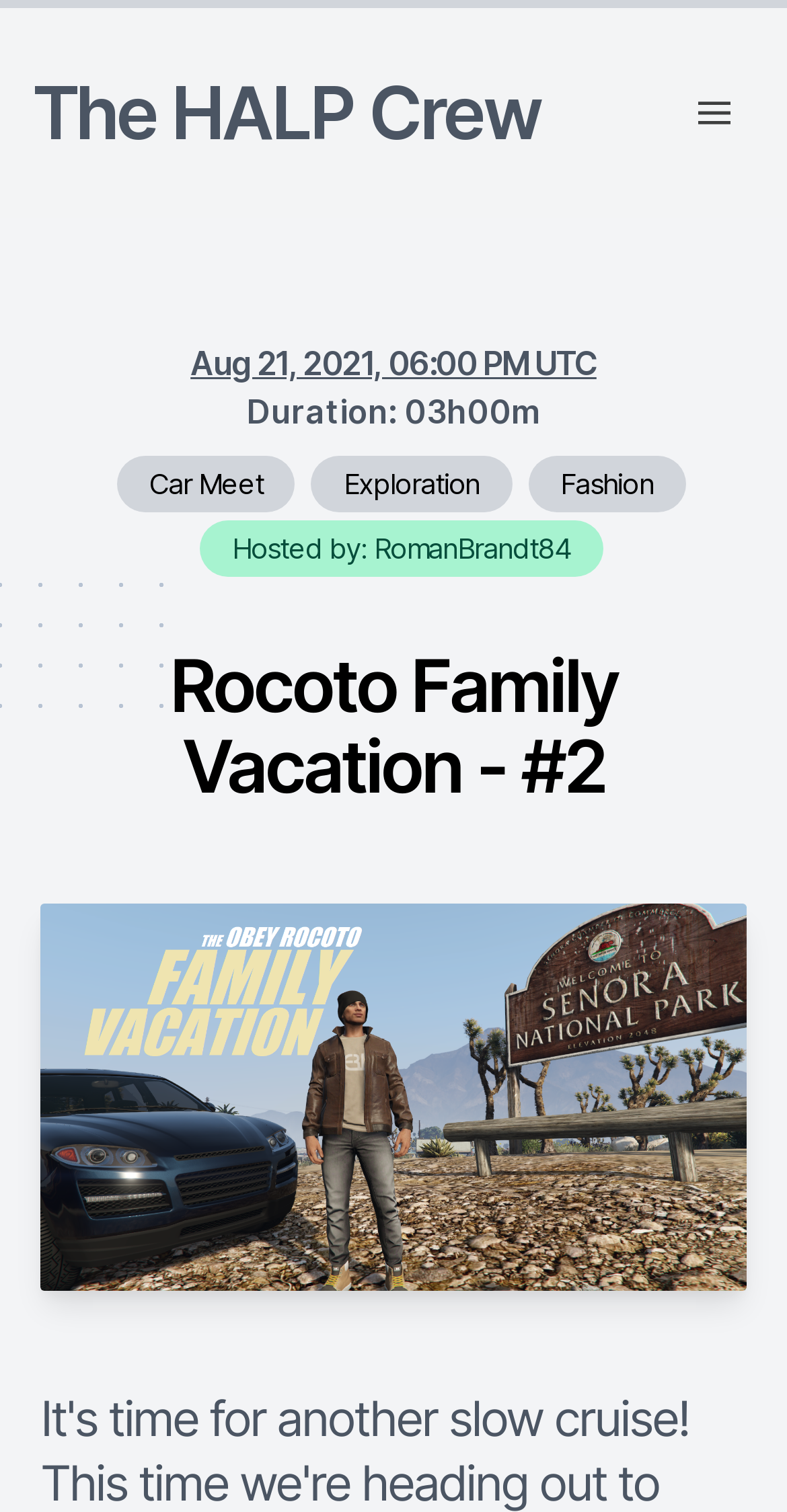Describe the entire webpage, focusing on both content and design.

The webpage appears to be a video page, specifically a vacation vlog titled "Rocoto Family Vacation - #2" by The HALP Crew. At the top left, there is a link to The HALP Crew's page. On the top right, there is a menu button with an icon, which is likely a dropdown menu.

Below the menu button, there is a header section that takes up most of the width of the page. Within this section, there is a timestamp indicating the video was uploaded on August 21, 2021, at 06:00 PM UTC. Next to the timestamp, there is a text stating the video's duration, which is 3 hours. 

Underneath the timestamp and duration, there are four links: "Car Meet", "Exploration", "Fashion", and "Hosted by: RomanBrandt84". These links are likely related to the video's content or categories.

Further down, there is a large heading that repeats the title "Rocoto Family Vacation - #2", which is also a link. Below the heading, there is a large image of a Rocoto, which is likely a key element of the vacation or a mascot for the vlog.